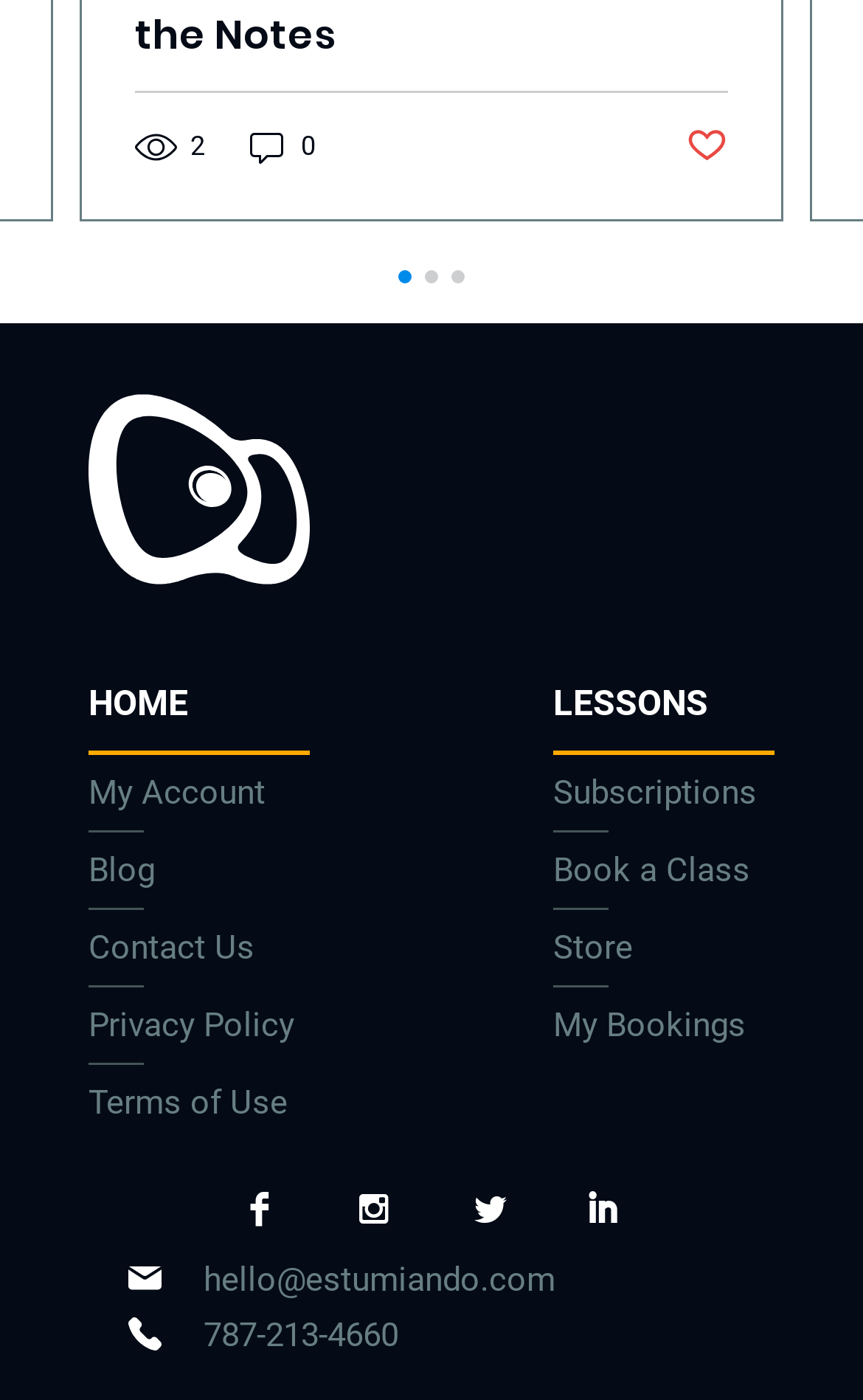Identify the bounding box coordinates for the region of the element that should be clicked to carry out the instruction: "Contact 'hello@estumiando.com'". The bounding box coordinates should be four float numbers between 0 and 1, i.e., [left, top, right, bottom].

[0.236, 0.894, 0.764, 0.934]